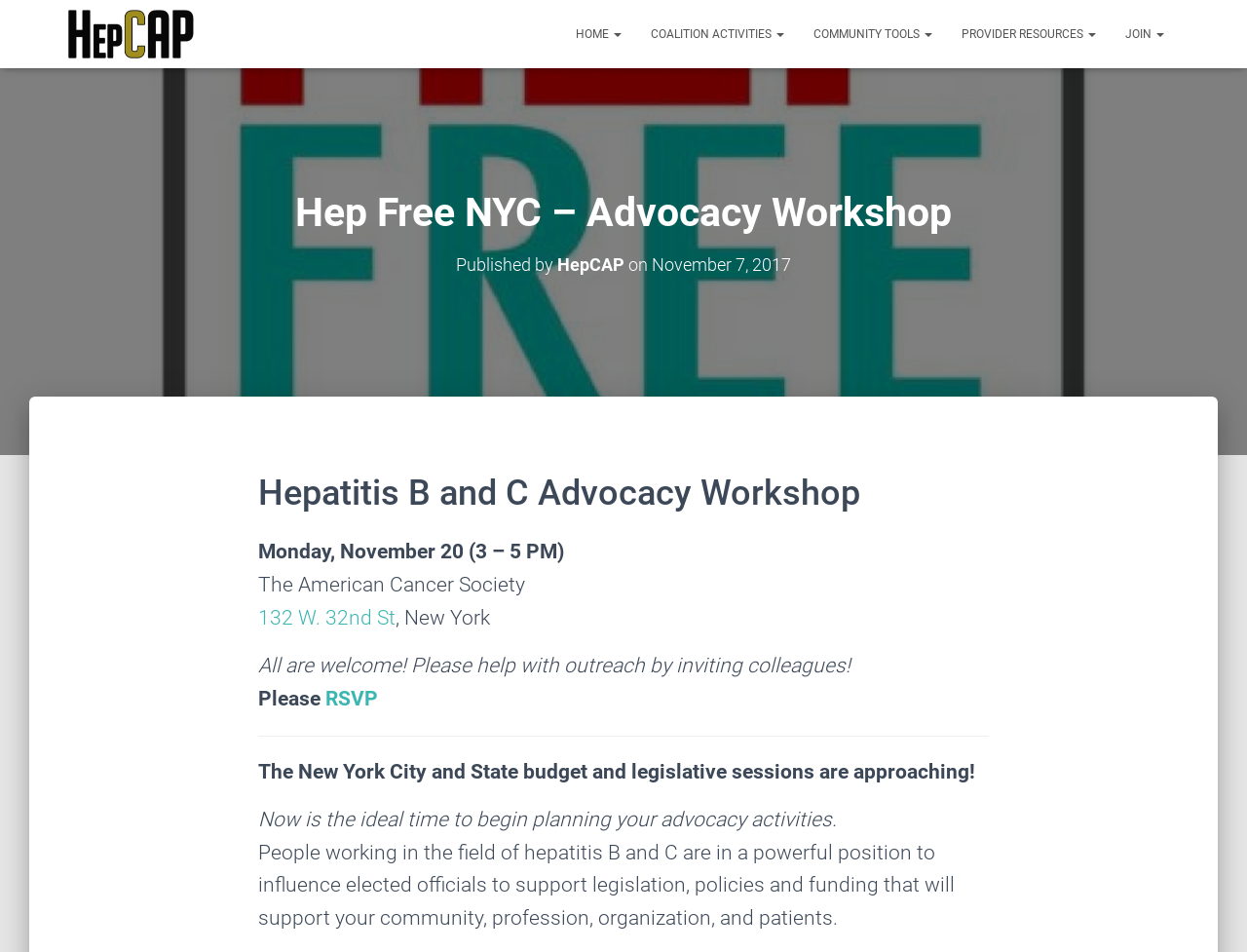Please find and provide the title of the webpage.

Hep Free NYC – Advocacy Workshop